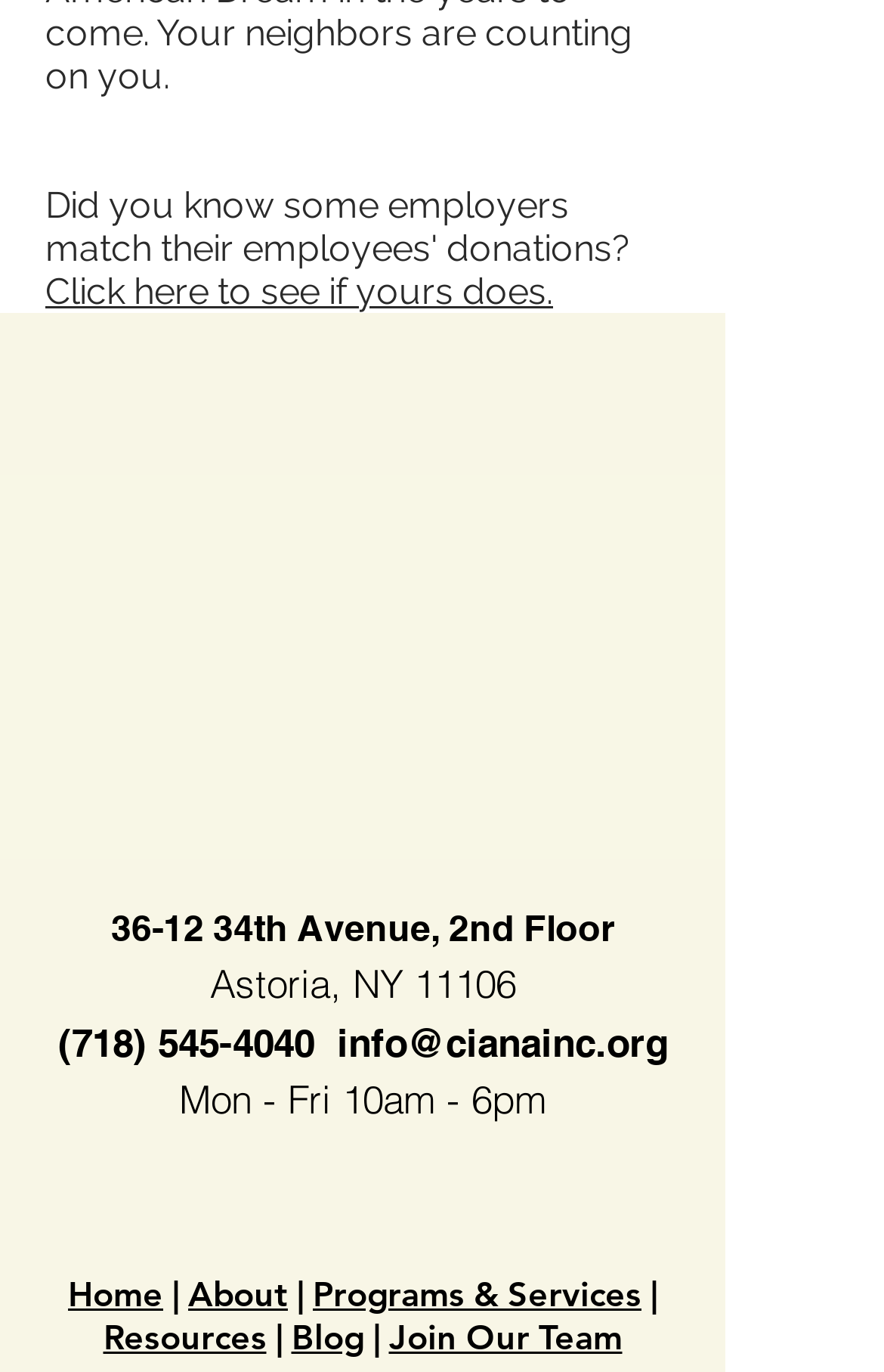Use a single word or phrase to answer the question:
How can I contact the organization by phone?

(718) 545-4040